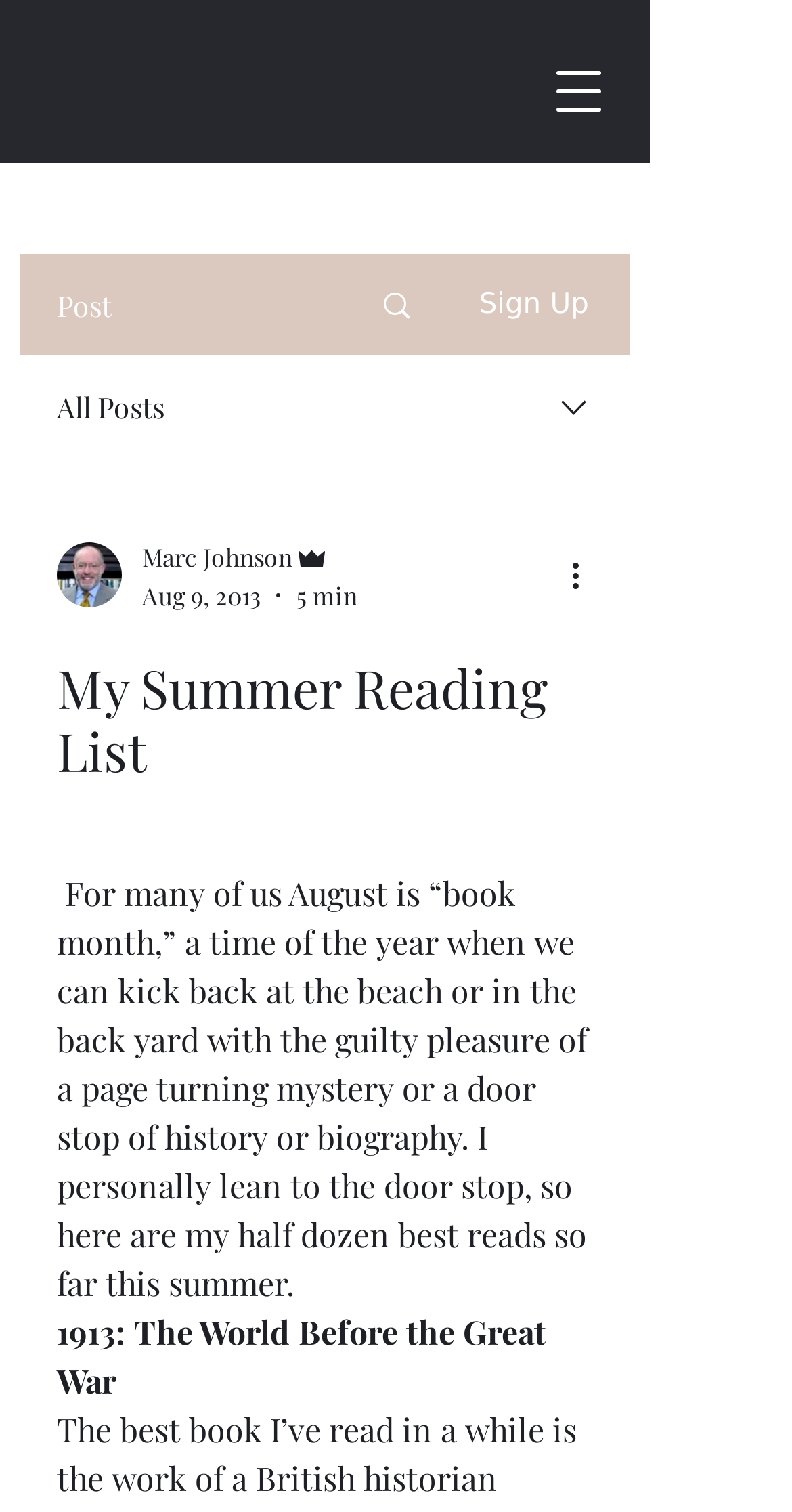Explain in detail what is displayed on the webpage.

The webpage is about a summer reading list, with the title "My Summer Reading List" prominently displayed at the top. At the top right corner, there is a button to open a navigation menu. Below it, there is a link with an image, followed by a "Sign Up" button and a "All Posts" text. 

On the top left, there is a combobox with a dropdown menu, which includes the writer's picture, name "Marc Johnson", and role "Admin", along with the date "Aug 9, 2013" and a reading time of "5 min". 

Below the combobox, there is a "More actions" button with an image. The main content of the webpage starts with a heading "My Summer Reading List", followed by a paragraph of text that describes the author's preference for reading during the summer. The text mentions that the author leans towards reading door stopper books, such as history or biography, and lists six of their best reads so far that summer.

The webpage also includes a list of book titles, with "1913: The World Before the Great War" being one of them, and a brief description of the book, stating that it is the work of a British historian.